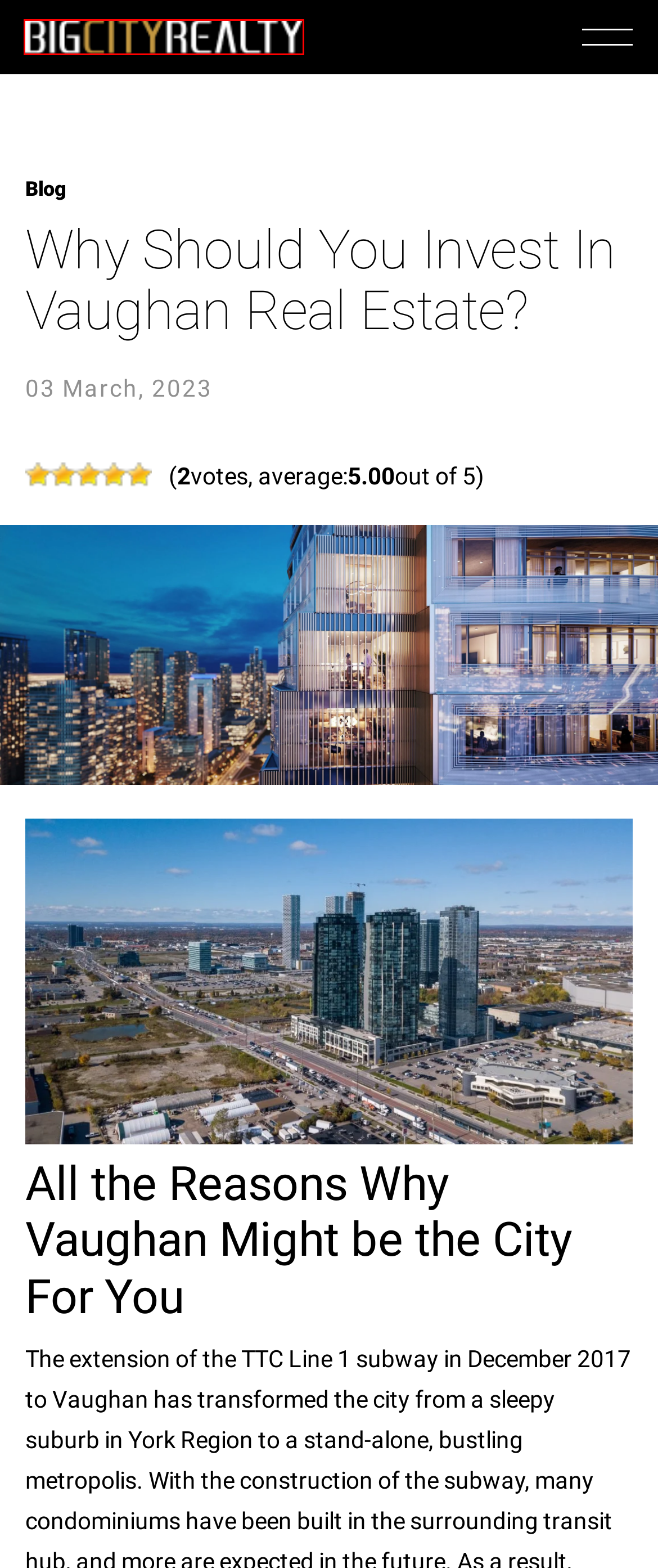You have been given a screenshot of a webpage with a red bounding box around a UI element. Select the most appropriate webpage description for the new webpage that appears after clicking the element within the red bounding box. The choices are:
A. Free Property Evaluation | Big City Realty
B. Steps of Buying a House in Ontario | Big City Realty
C. The Developers That We Work With | Big City Realty
D. Residential Properties For Sale | Big City Realty
E. Nerses Sraidarian's Team | Big City Realty Inc. Brokerage
F. Frequently Asked Questions | Big City Realty Inc.
G. Freehold Townhouse vs Condo Townhouse | Big City Realty
H. Real Estate Brokerage Serving GTA and Ontario | Big City Realty

H